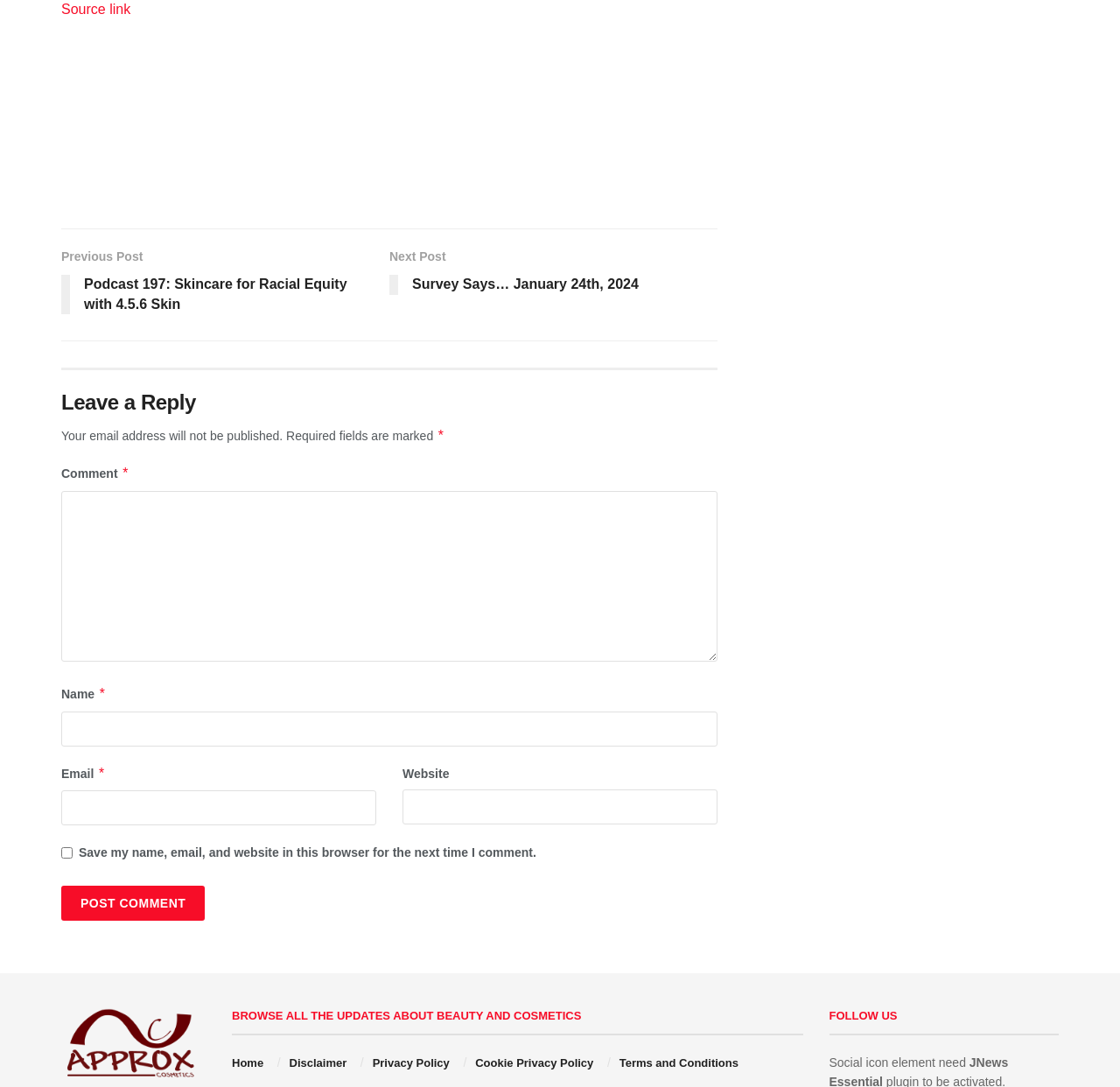Could you find the bounding box coordinates of the clickable area to complete this instruction: "Click the 'Home' link"?

[0.207, 0.971, 0.235, 0.983]